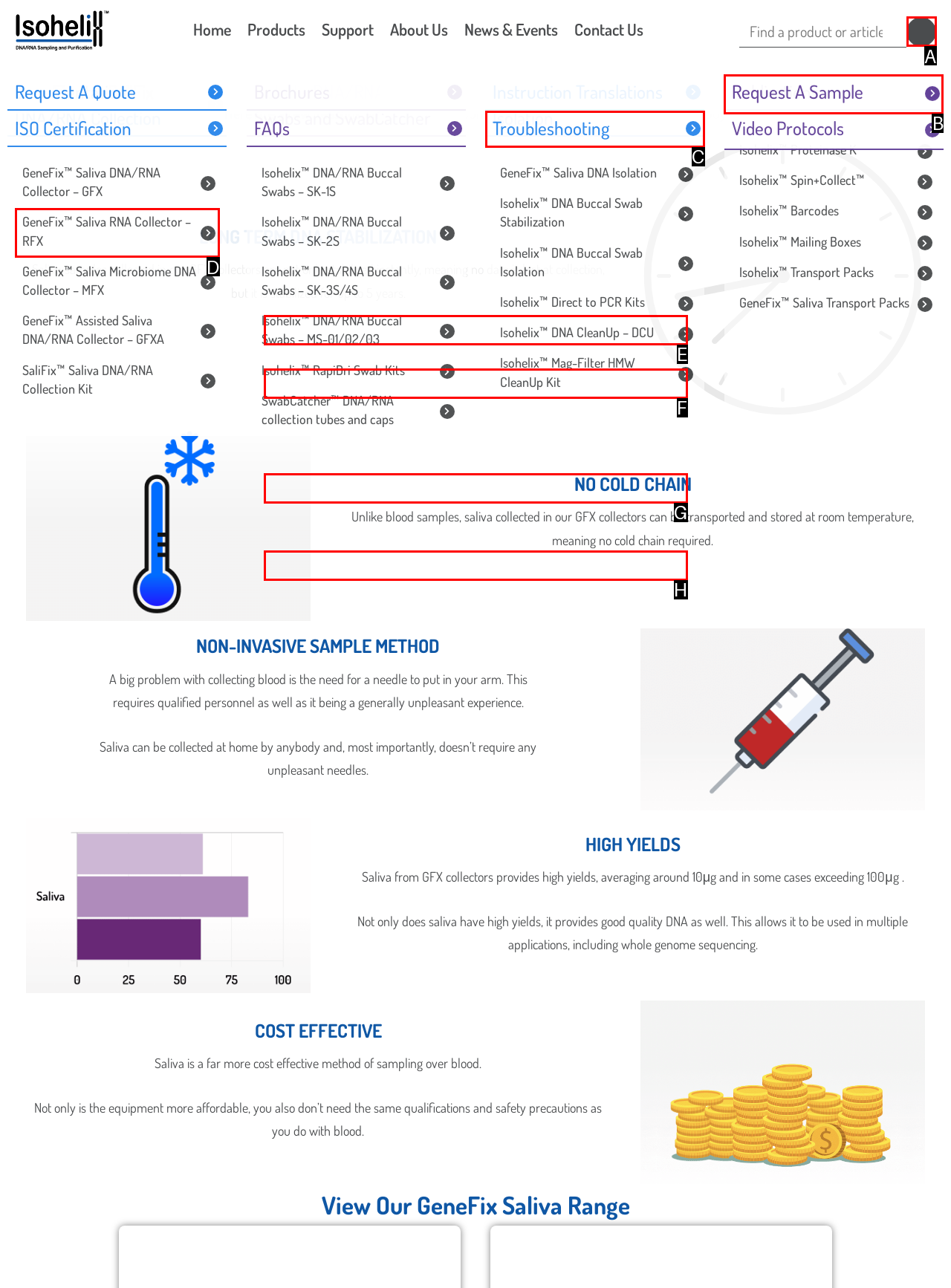Select the appropriate option that fits: DNA/RNA Accessories
Reply with the letter of the correct choice.

B